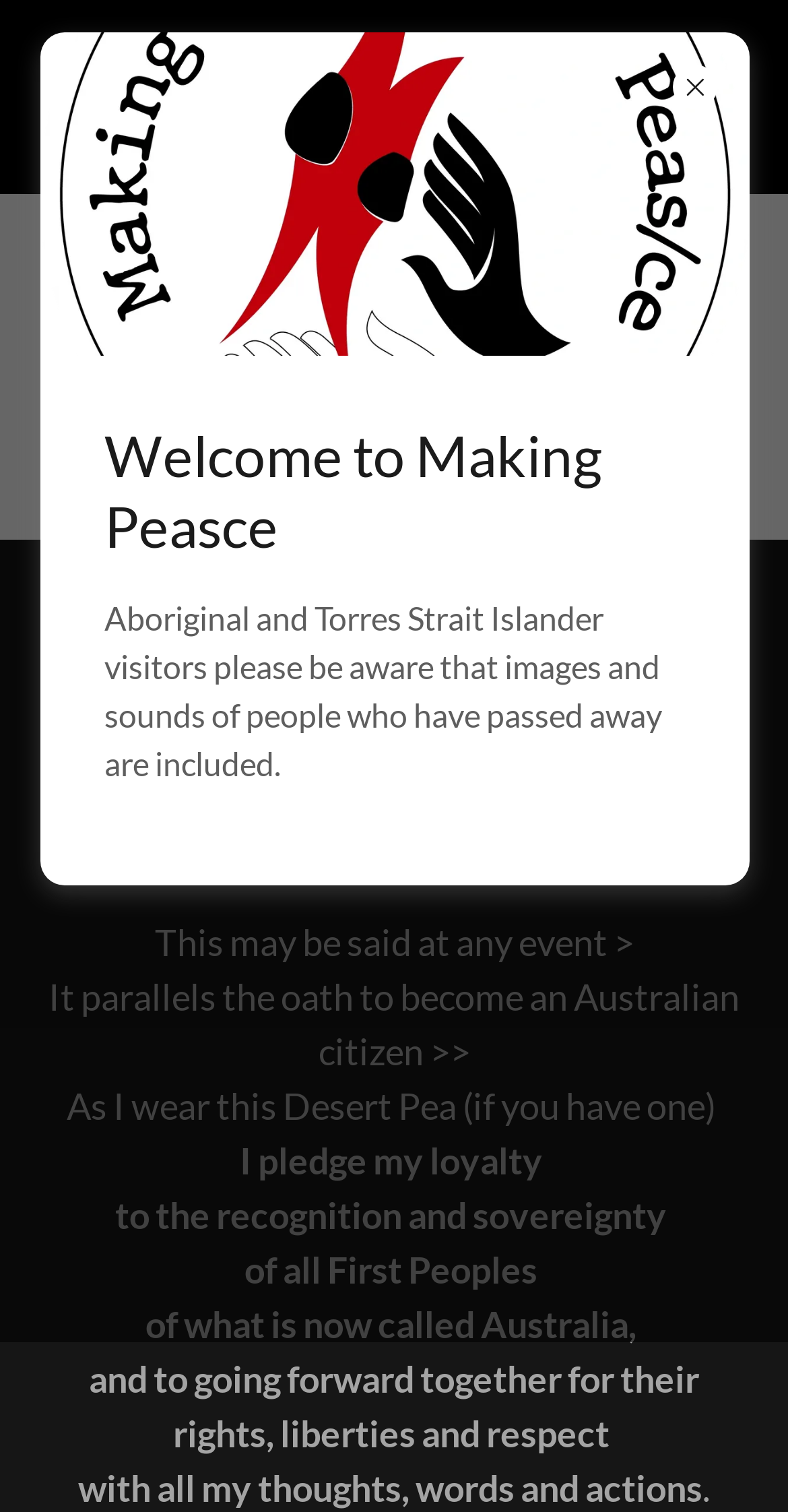What is the content of the dialog box?
Please respond to the question with a detailed and thorough explanation.

The dialog box contains a heading 'Welcome to Making Peasce' and a warning message 'Aboriginal and Torres Strait Islander visitors please be aware that images and sounds of people who have passed away are included.' This suggests that the dialog box is used to welcome users and provide a warning about the content of the website.